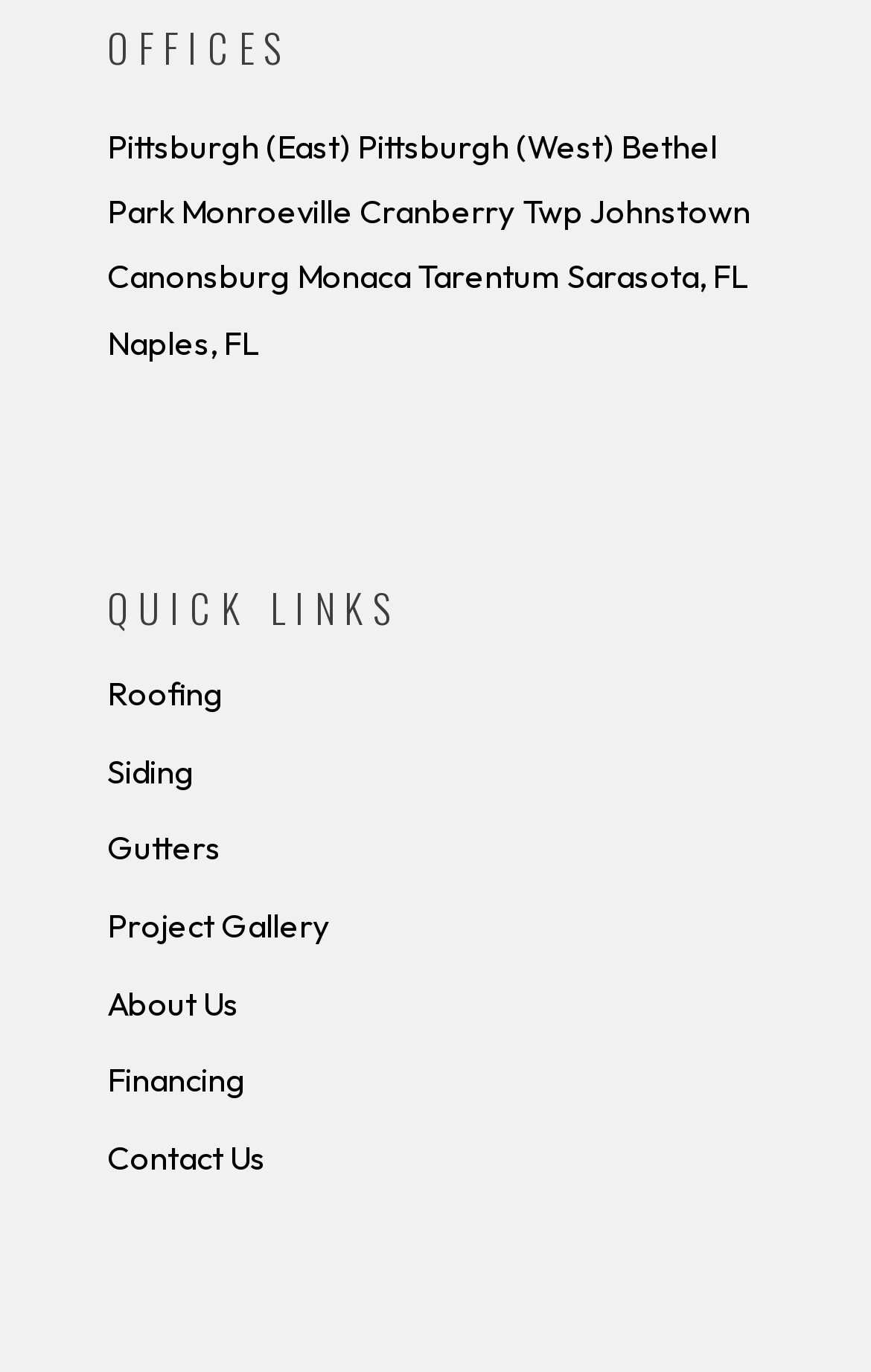Respond with a single word or phrase for the following question: 
What is the category of the first quick link?

Roofing